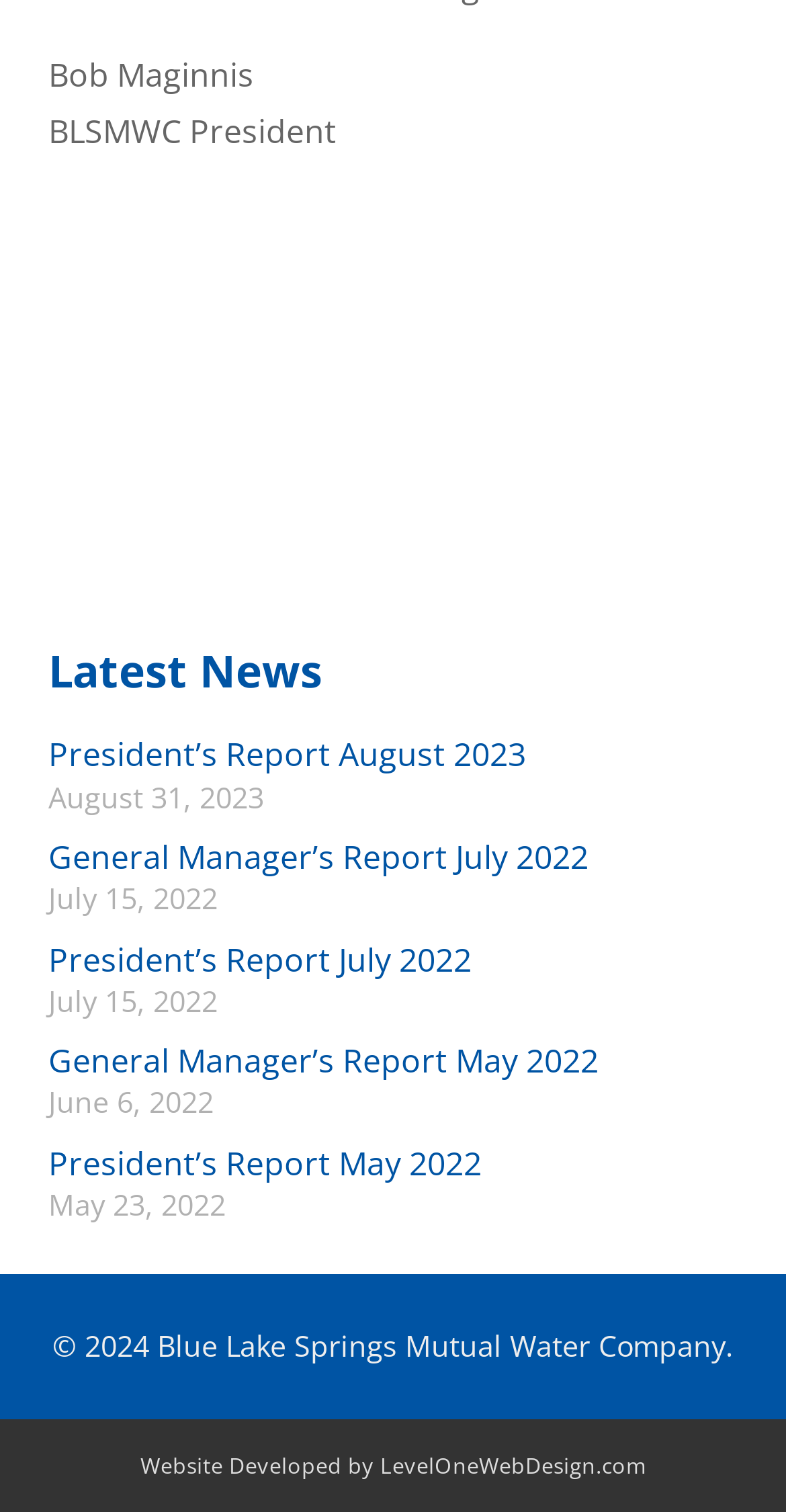What is the latest report available?
Please give a detailed and elaborate explanation in response to the question.

The answer can be found by looking at the section labeled 'Latest News', where the first link is 'President’s Report August 2023', indicating that it is the latest report available.